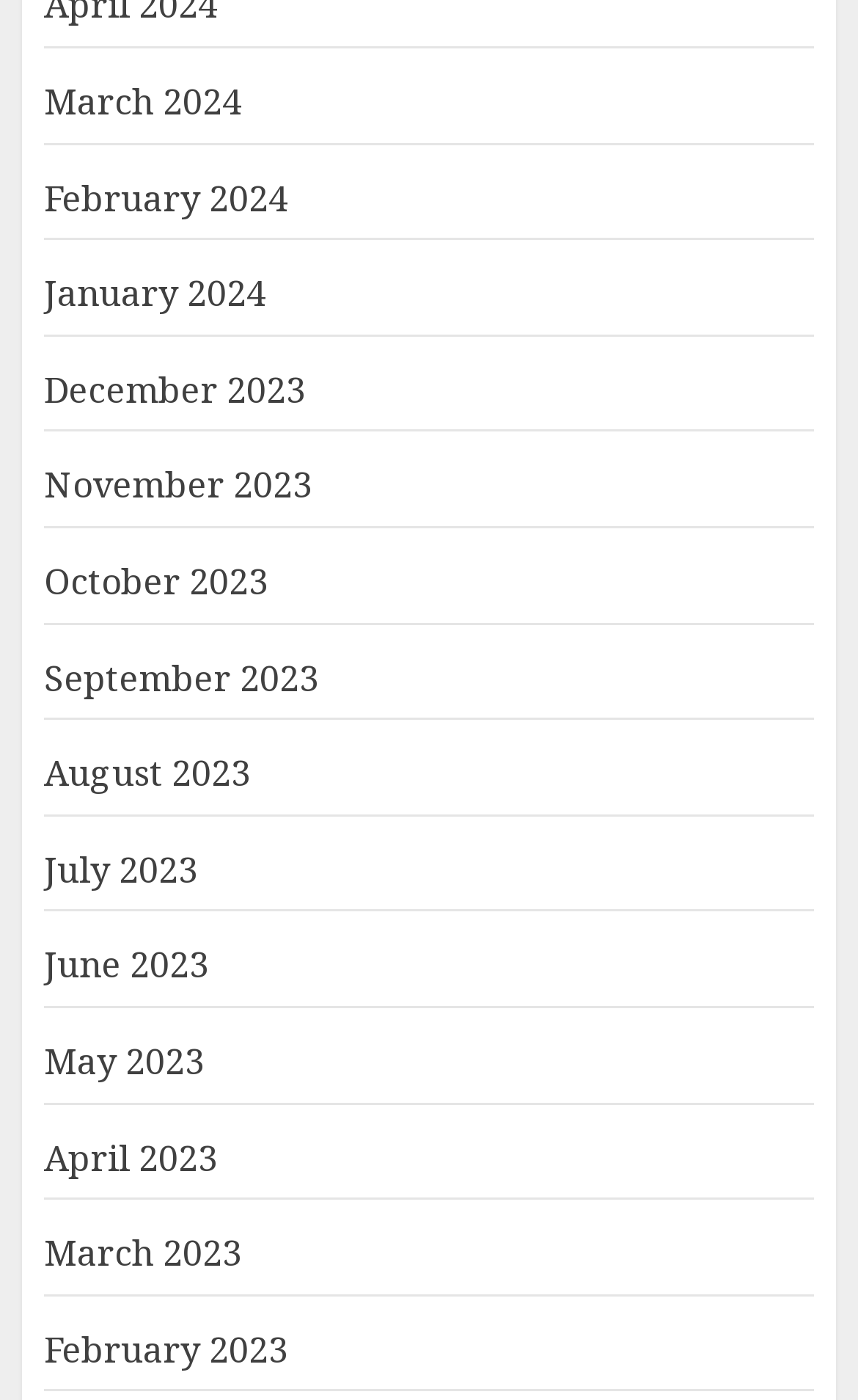Determine the bounding box coordinates of the clickable region to execute the instruction: "view March 2024". The coordinates should be four float numbers between 0 and 1, denoted as [left, top, right, bottom].

[0.051, 0.055, 0.282, 0.091]